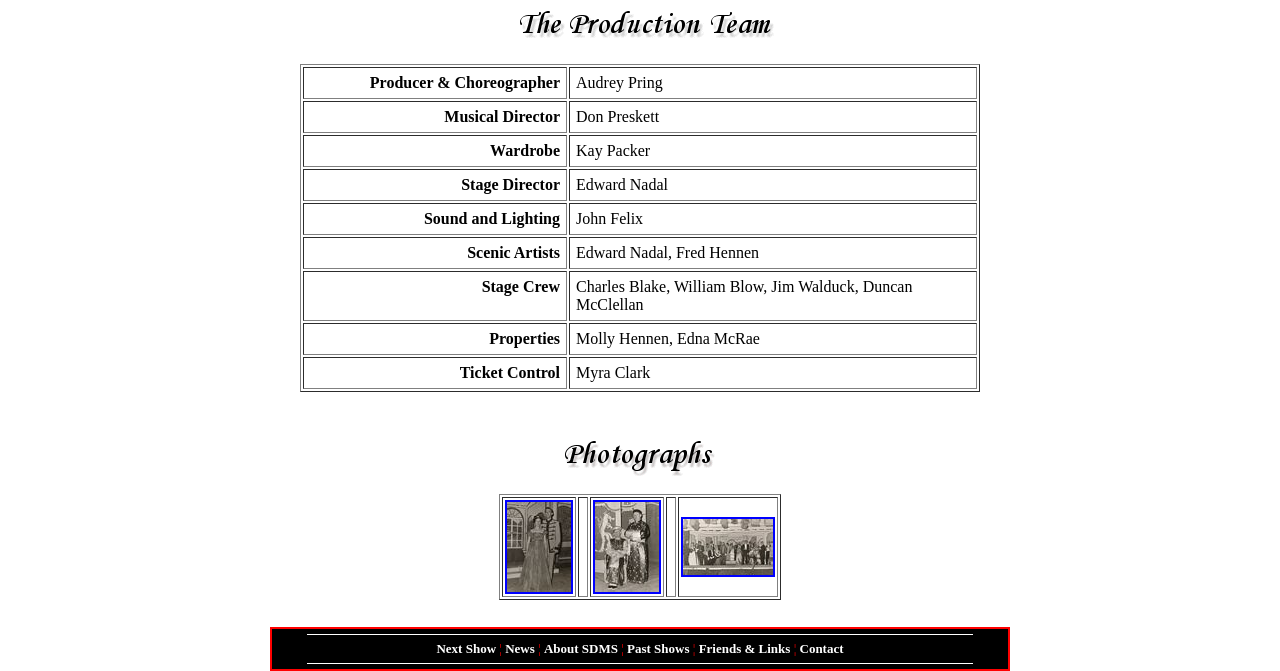Refer to the image and offer a detailed explanation in response to the question: What is the purpose of the links at the bottom of the page?

The links at the bottom of the page, including 'Next Show', 'News', 'About SDMS', 'Past Shows', 'Friends & Links', and 'Contact', appear to be navigation links, allowing users to access different sections of the website.